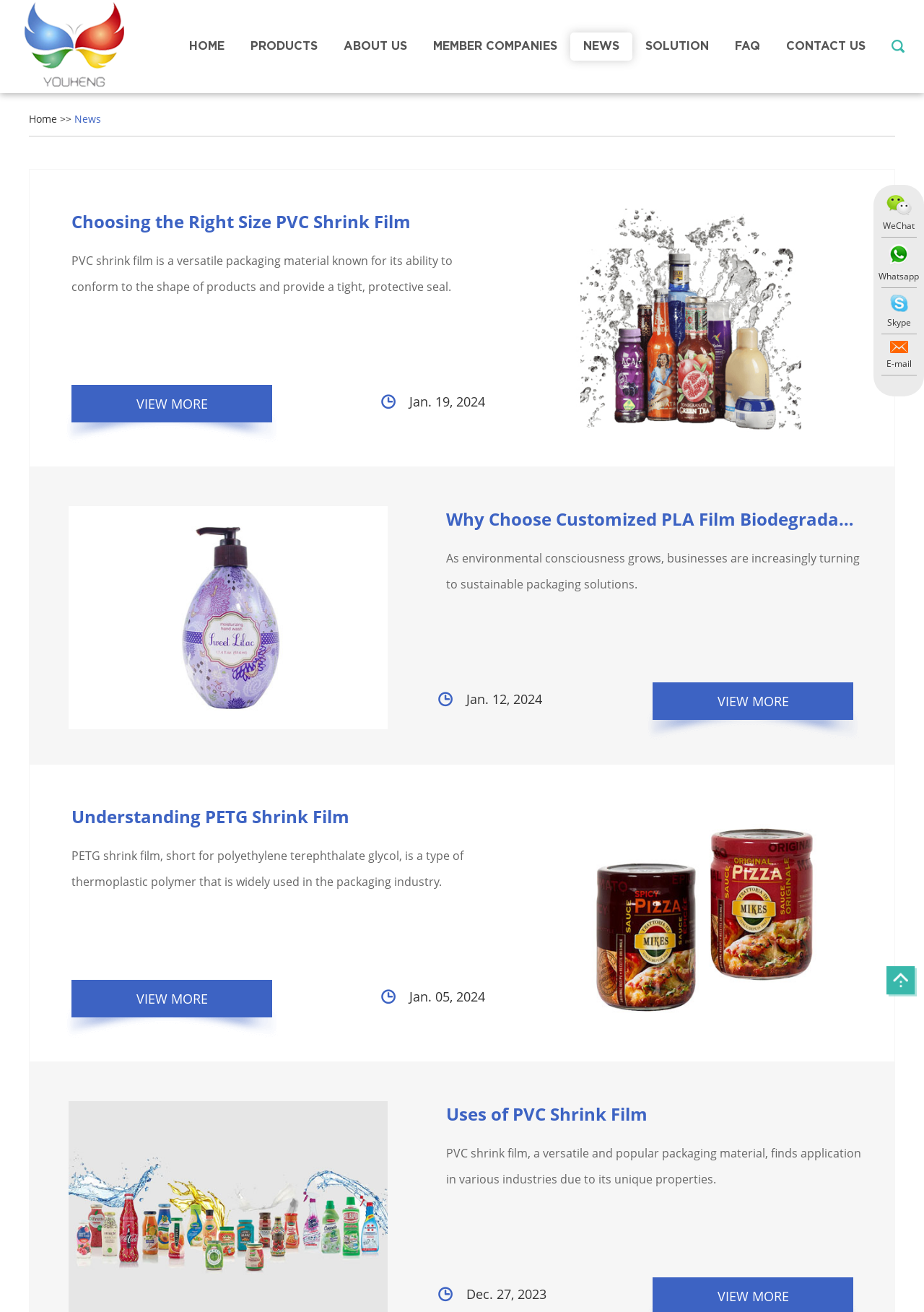Provide a brief response using a word or short phrase to this question:
What is the topmost link on the webpage?

HOME